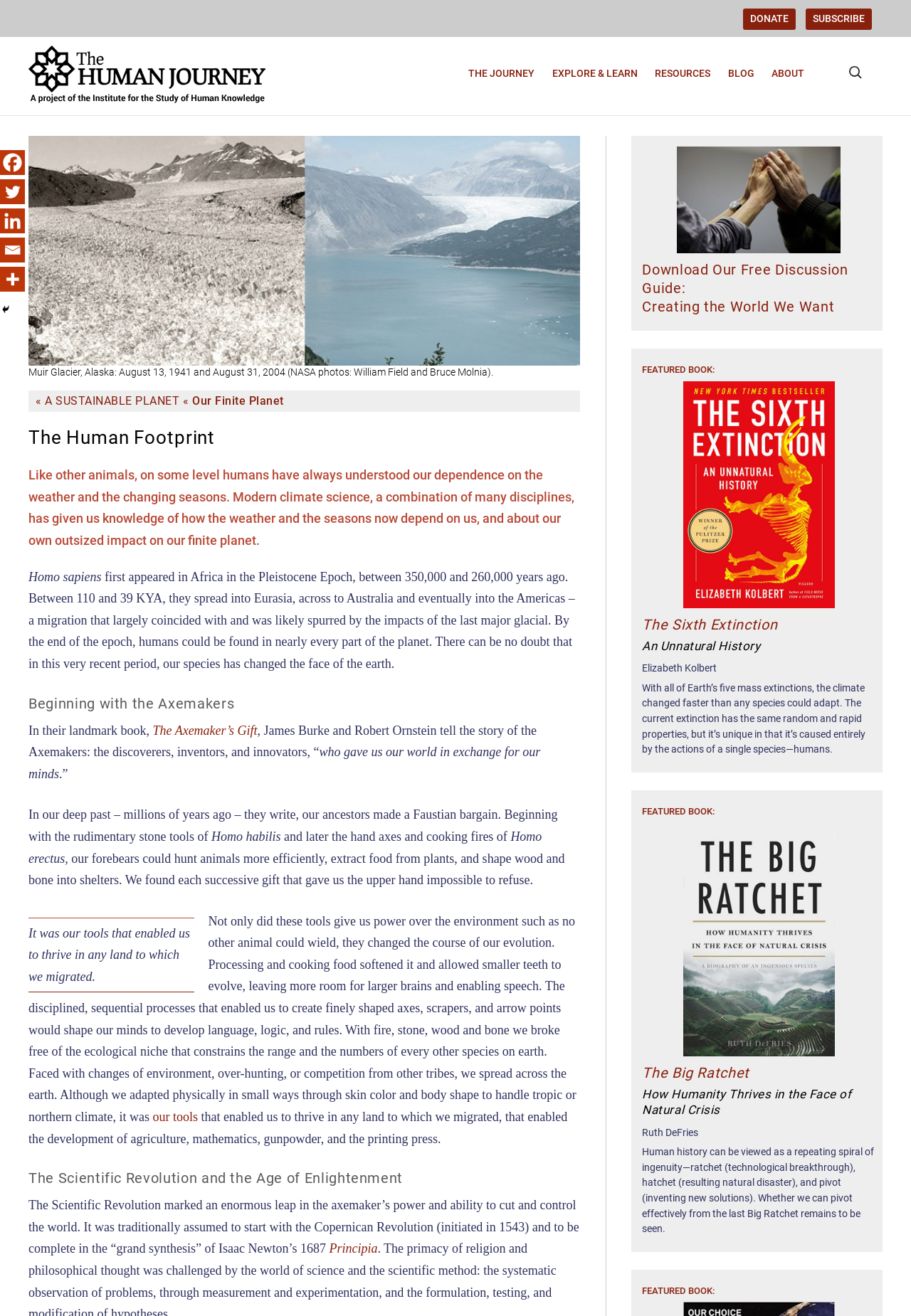Please identify the bounding box coordinates of the clickable area that will allow you to execute the instruction: "Read about a sustainable planet".

[0.049, 0.299, 0.197, 0.31]